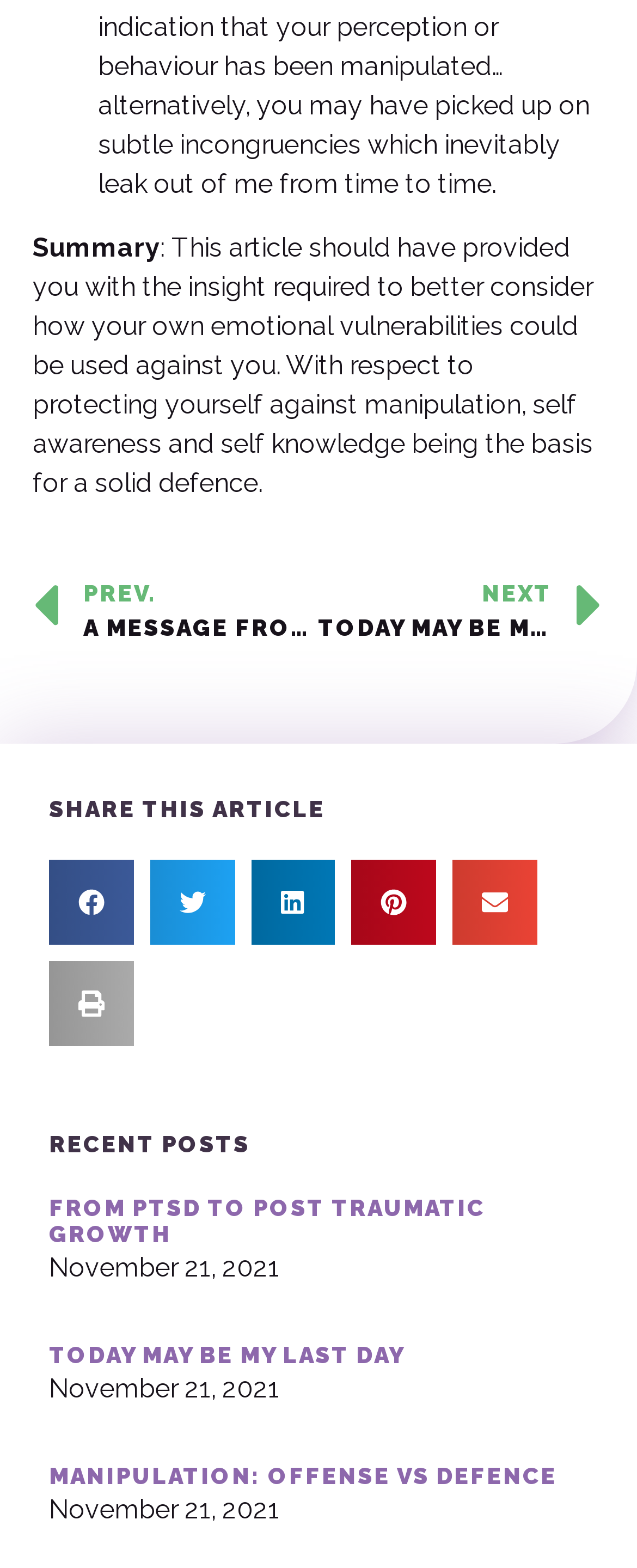What is the date of the second recent post?
Examine the webpage screenshot and provide an in-depth answer to the question.

The second recent post is an article with the date 'November 21, 2021', which is indicated by the static text element with the text 'November 21, 2021'.